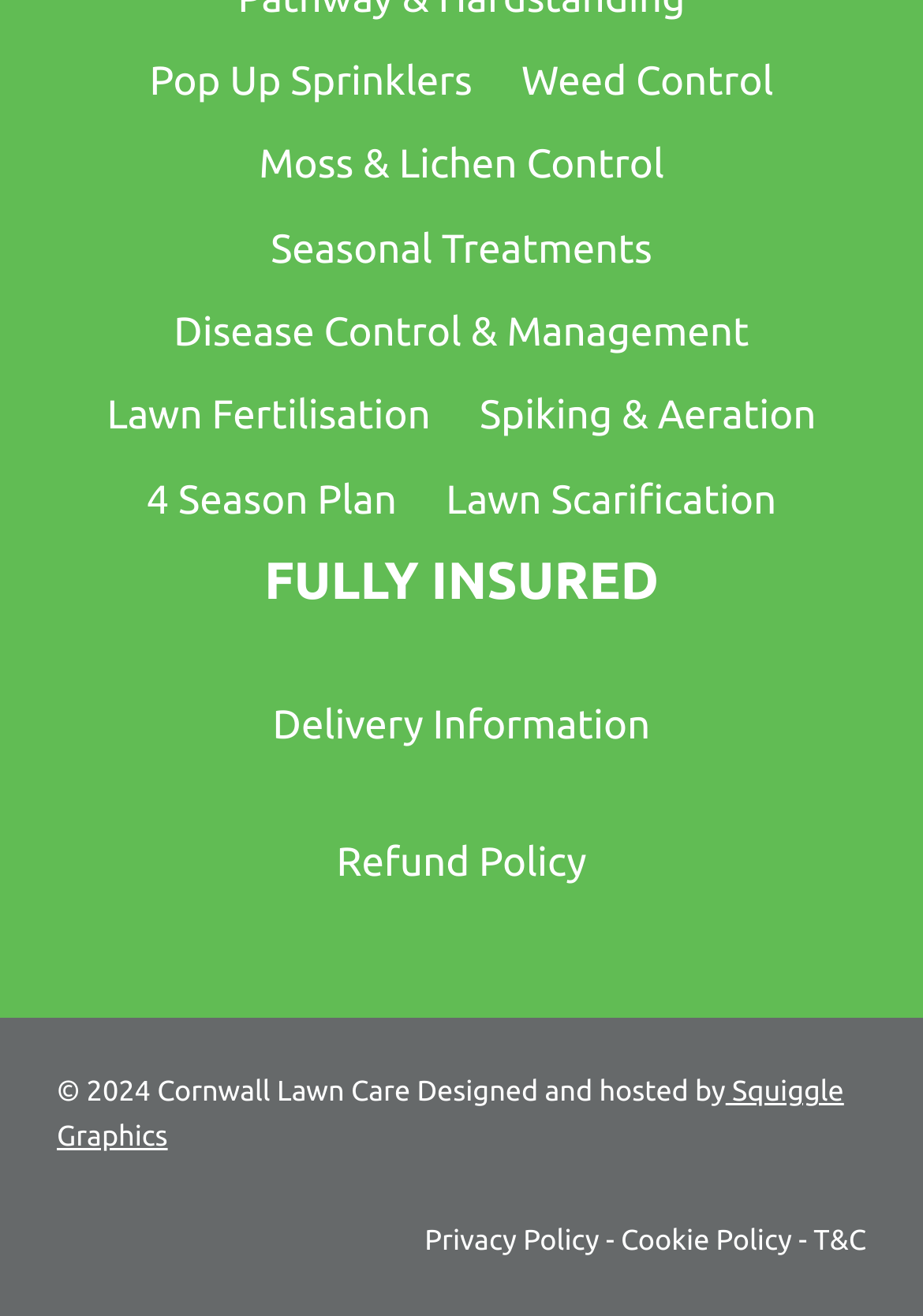What services does Cornwall Lawn Care offer?
Refer to the screenshot and deliver a thorough answer to the question presented.

Based on the links provided on the webpage, Cornwall Lawn Care offers various services such as Pop Up Sprinklers, Weed Control, Moss & Lichen Control, Seasonal Treatments, Disease Control & Management, Lawn Fertilisation, Spiking & Aeration, 4 Season Plan, and Lawn Scarification.